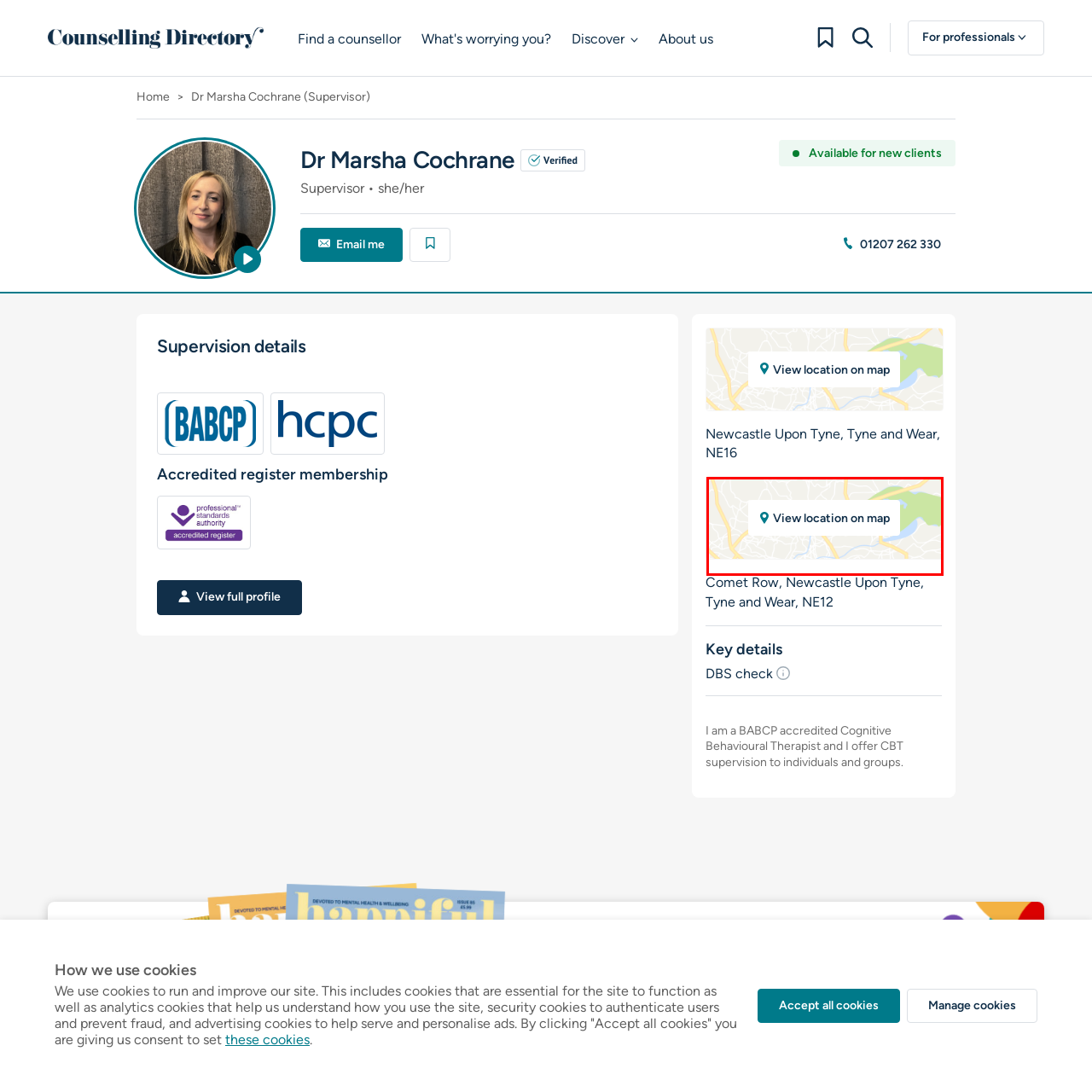Thoroughly describe the content of the image found within the red border.

This image features a map snippet with a prominent indicator and a text overlay that reads "View location on map." It serves as a functional area to help users easily navigate to the specified location related to Dr. Marsha Cochrane, a supervisor listed in the counselling directory. The map's light background highlights the interconnected roadways and geographical features, providing context for the location in Newcastle Upon Tyne, Tyne and Wear. This interactive element encourages users to access further details about the location, enhancing their understanding and accessibility to Dr. Cochrane's practice.